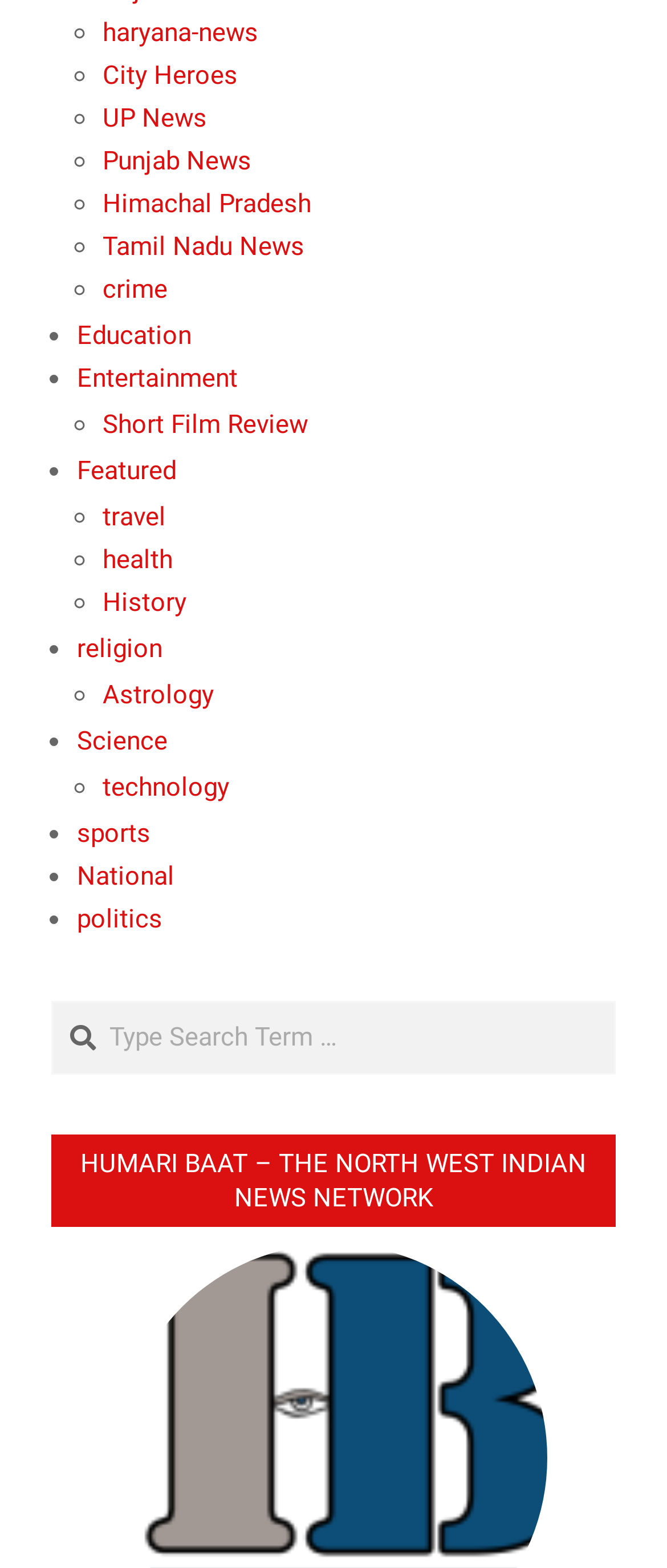Find the bounding box coordinates for the area that must be clicked to perform this action: "explore Entertainment".

[0.115, 0.231, 0.356, 0.25]